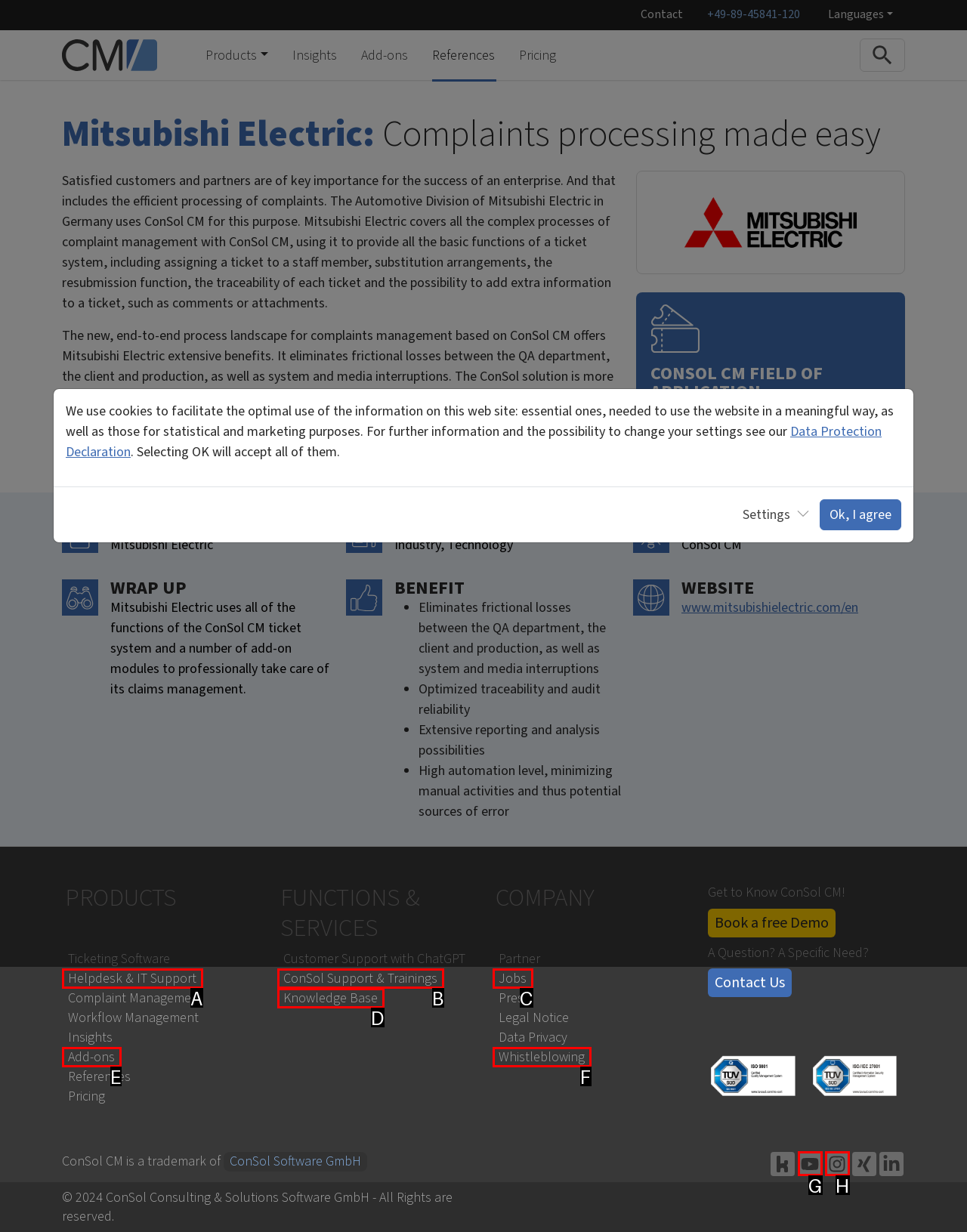Match the description to the correct option: ConSol Support & Trainings
Provide the letter of the matching option directly.

B